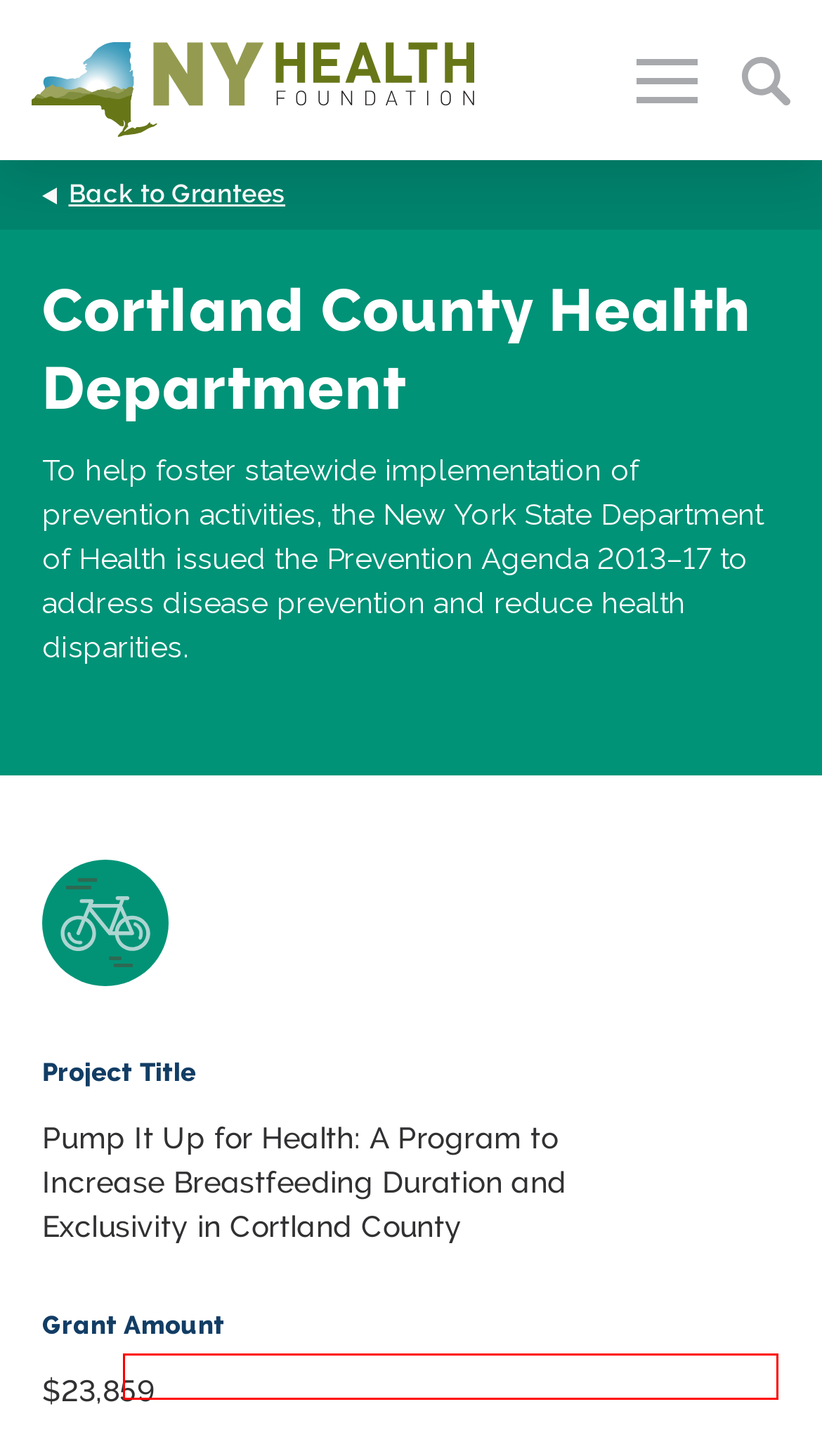You are provided with a screenshot of a webpage highlighting a UI element with a red bounding box. Choose the most suitable webpage description that matches the new page after clicking the element in the bounding box. Here are the candidates:
A. Our Grantees - New York Health Foundation
B. Our Team - New York Health Foundation
C. What We Do - New York Health Foundation
D. Sign up for eNews Updates - New York Health Foundation
E. Grantee Stories - New York Health Foundation
F. Apply for Funding - New York Health Foundation
G. What We Fund - New York Health Foundation
H. Tools for Grantees - New York Health Foundation

E